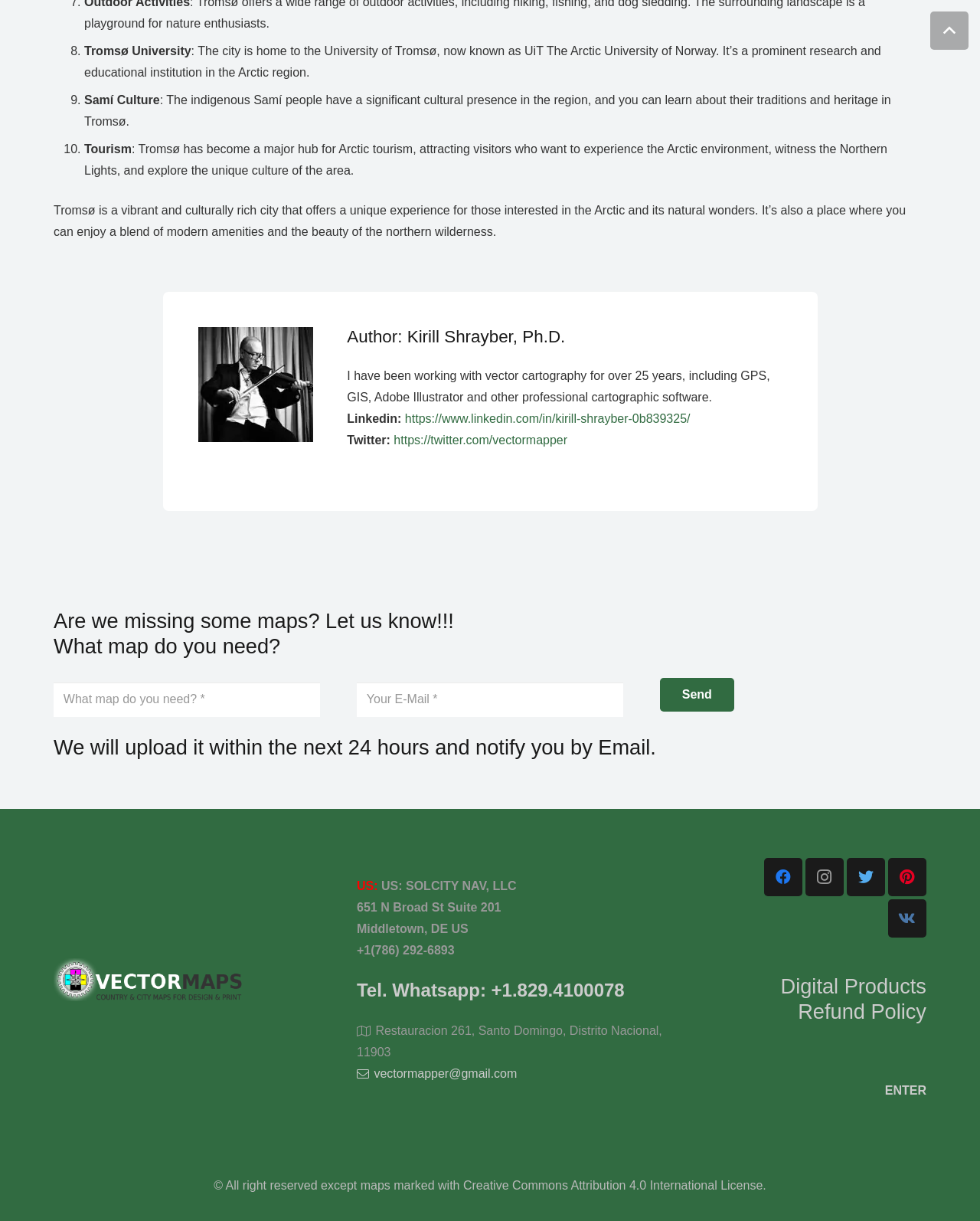What is the name of the university mentioned?
Answer the question with a single word or phrase derived from the image.

UiT The Arctic University of Norway